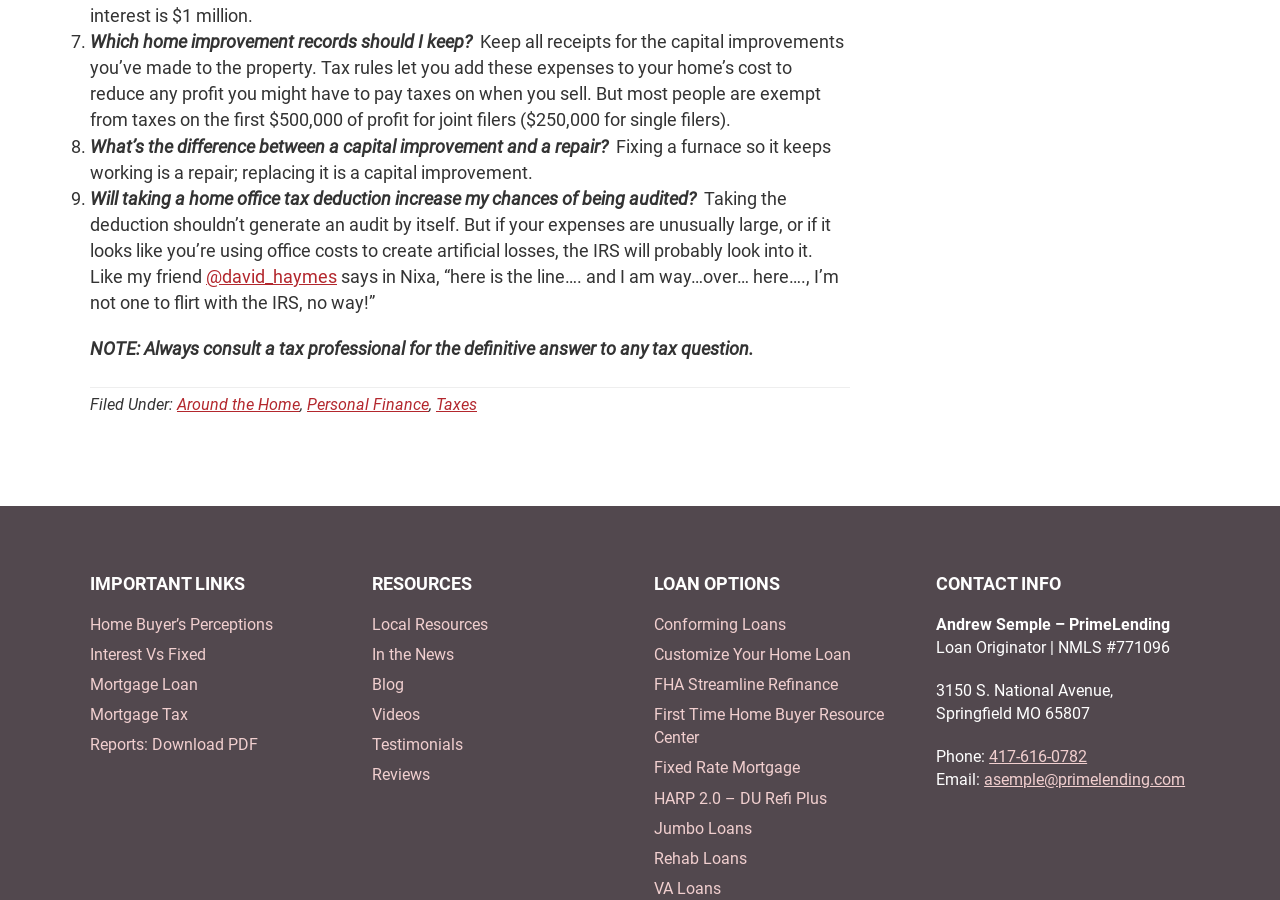Determine the bounding box coordinates of the element that should be clicked to execute the following command: "Click on 'Taxes'".

[0.341, 0.439, 0.373, 0.46]